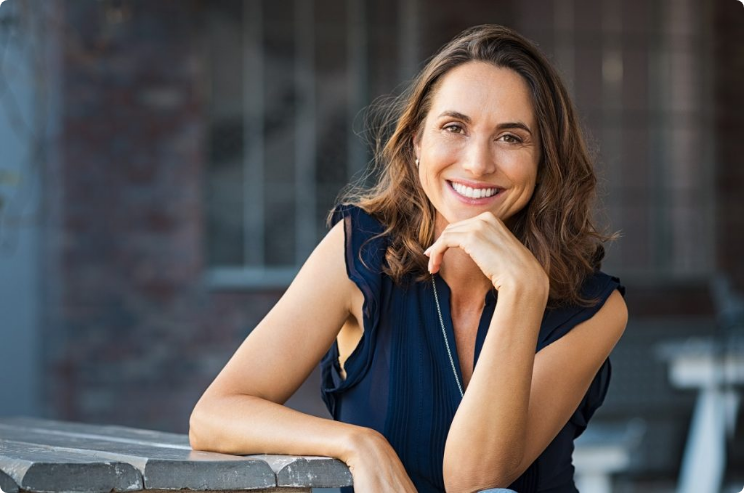What is the woman wearing?
Based on the visual content, answer with a single word or a brief phrase.

Navy blue top